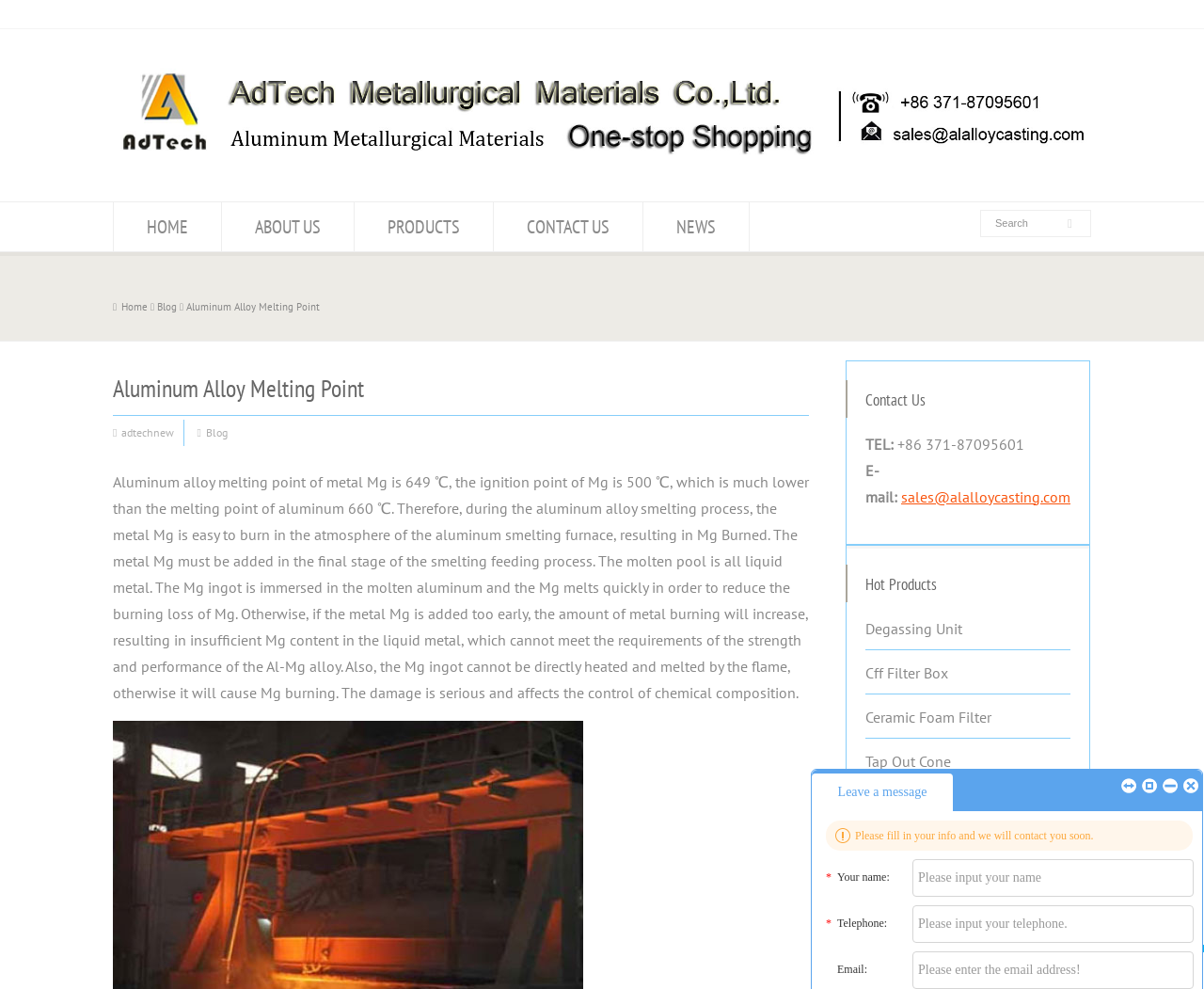What is the purpose of adding metal Mg in the final stage of smelting?
Answer with a single word or phrase by referring to the visual content.

To reduce burning loss